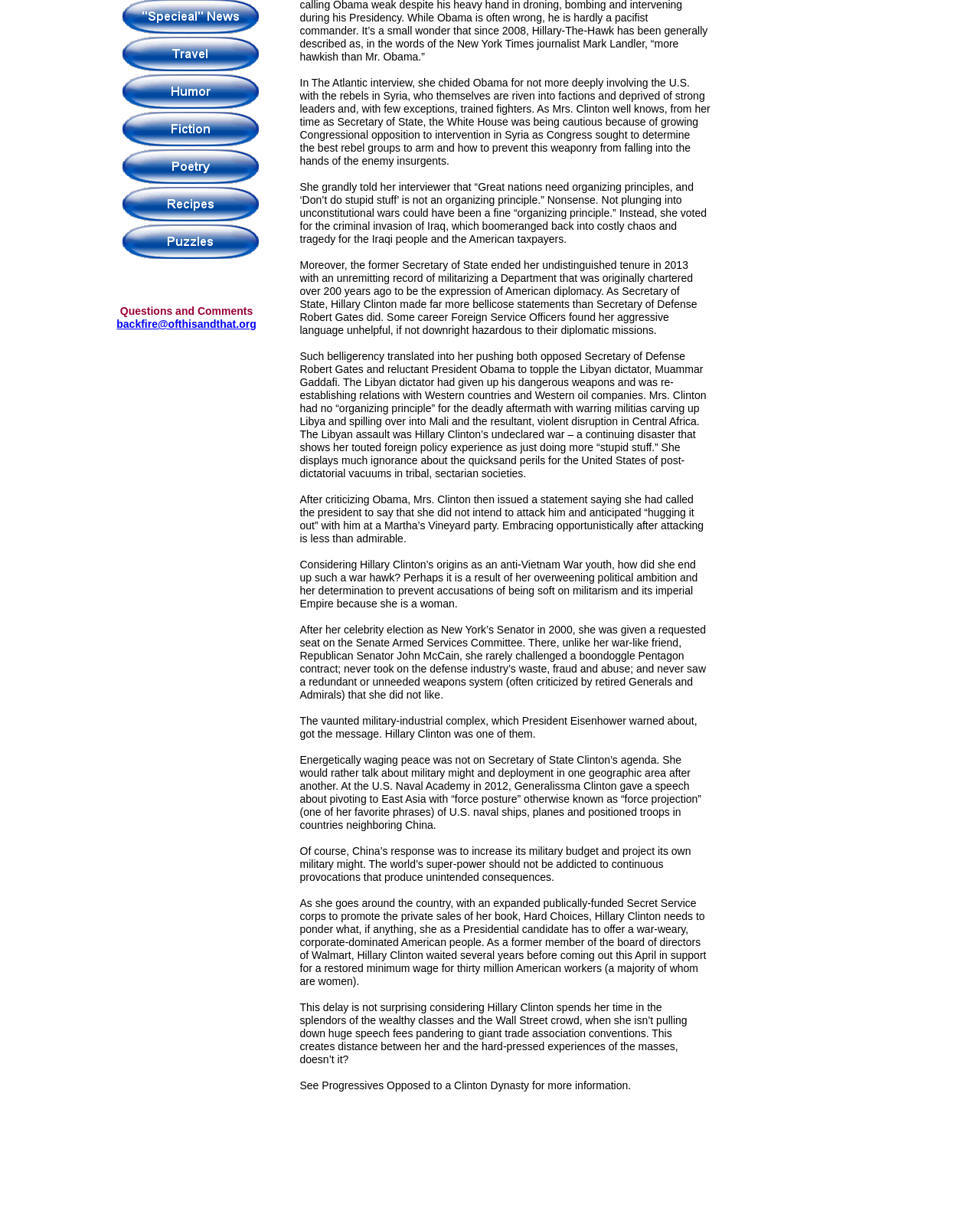From the webpage screenshot, identify the region described by backfire@ofthisandthat.org. Provide the bounding box coordinates as (top-left x, top-left y, bottom-right x, bottom-right y), with each value being a floating point number between 0 and 1.

[0.119, 0.26, 0.261, 0.27]